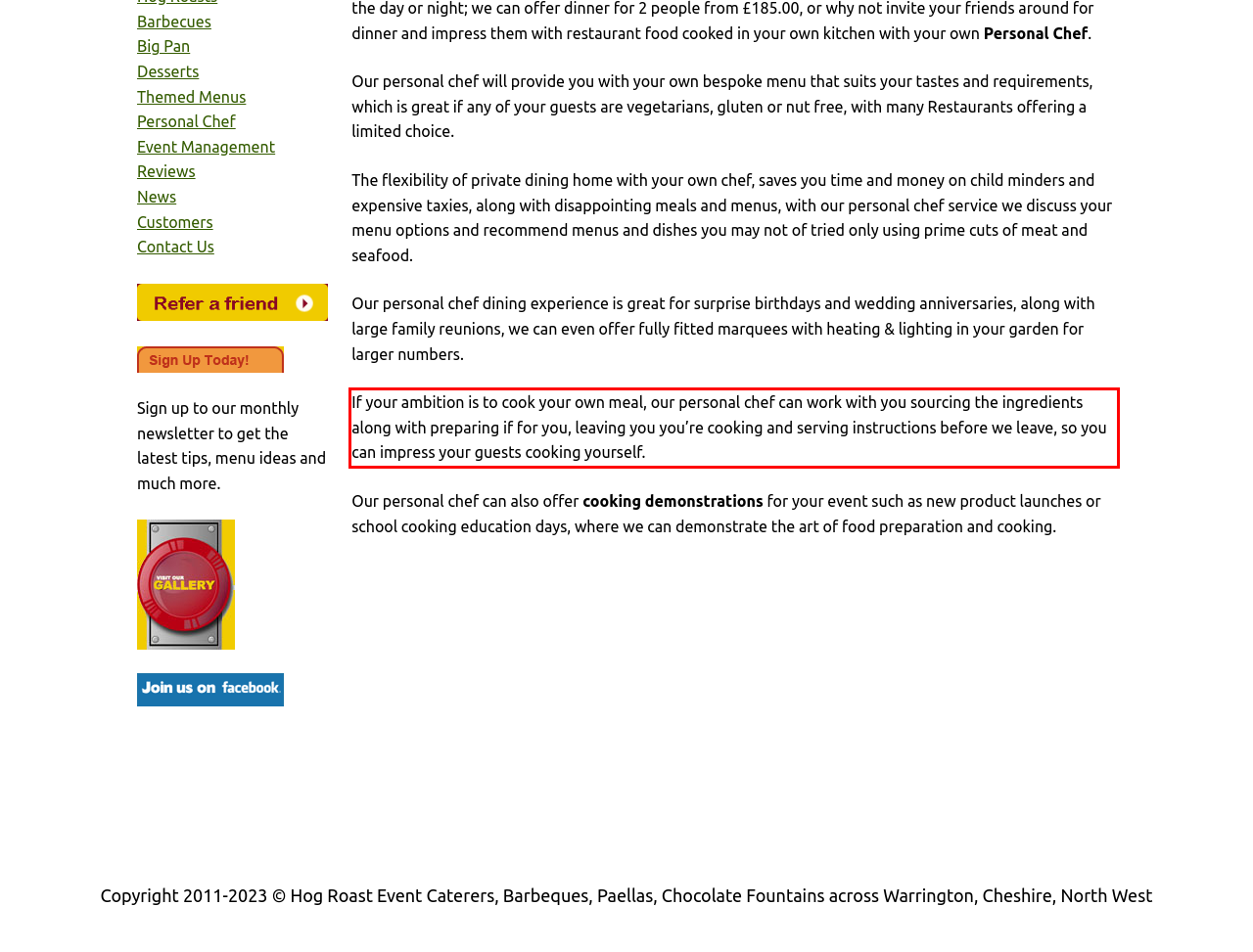Examine the webpage screenshot, find the red bounding box, and extract the text content within this marked area.

If your ambition is to cook your own meal, our personal chef can work with you sourcing the ingredients along with preparing if for you, leaving you you’re cooking and serving instructions before we leave, so you can impress your guests cooking yourself.